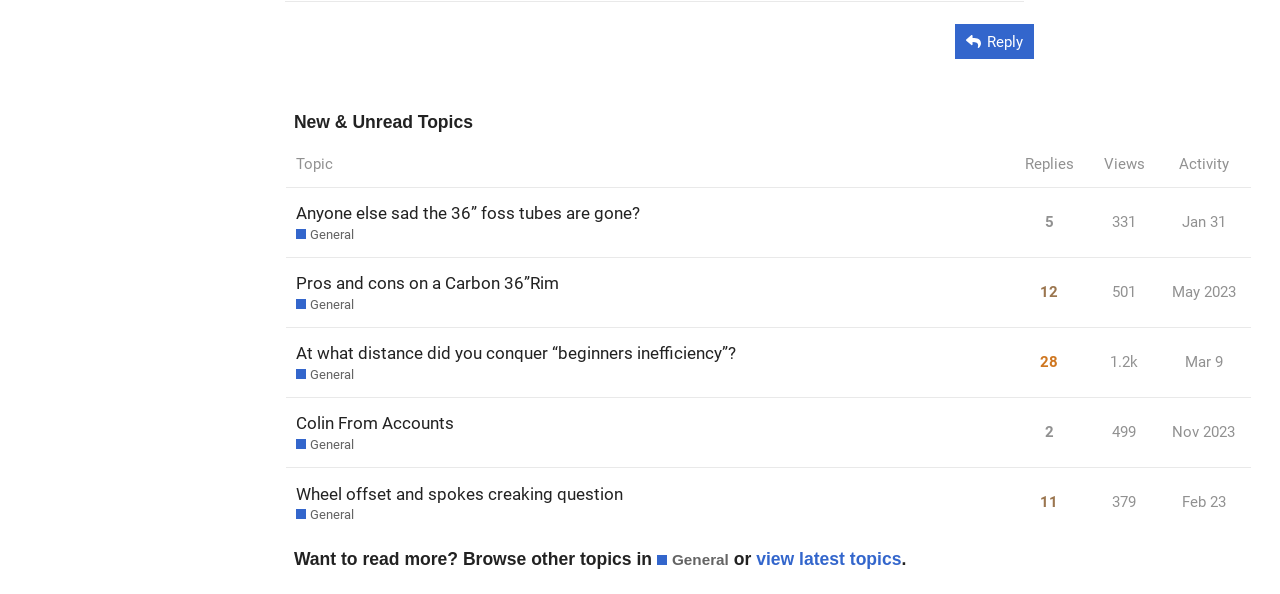Determine the bounding box coordinates for the area that should be clicked to carry out the following instruction: "View latest topics".

[0.591, 0.925, 0.704, 0.958]